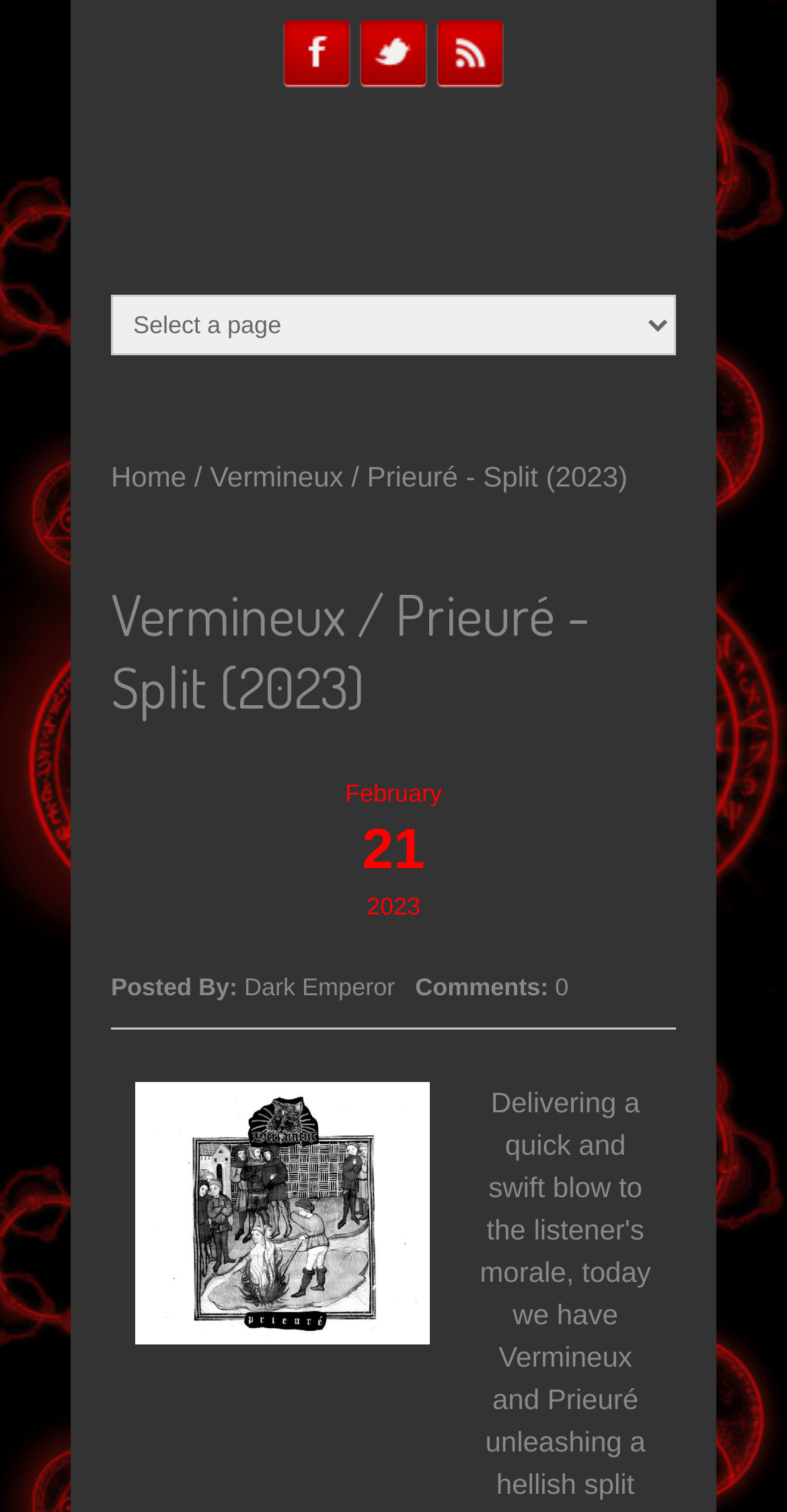Respond to the question below with a single word or phrase: Who posted the article?

Dark Emperor